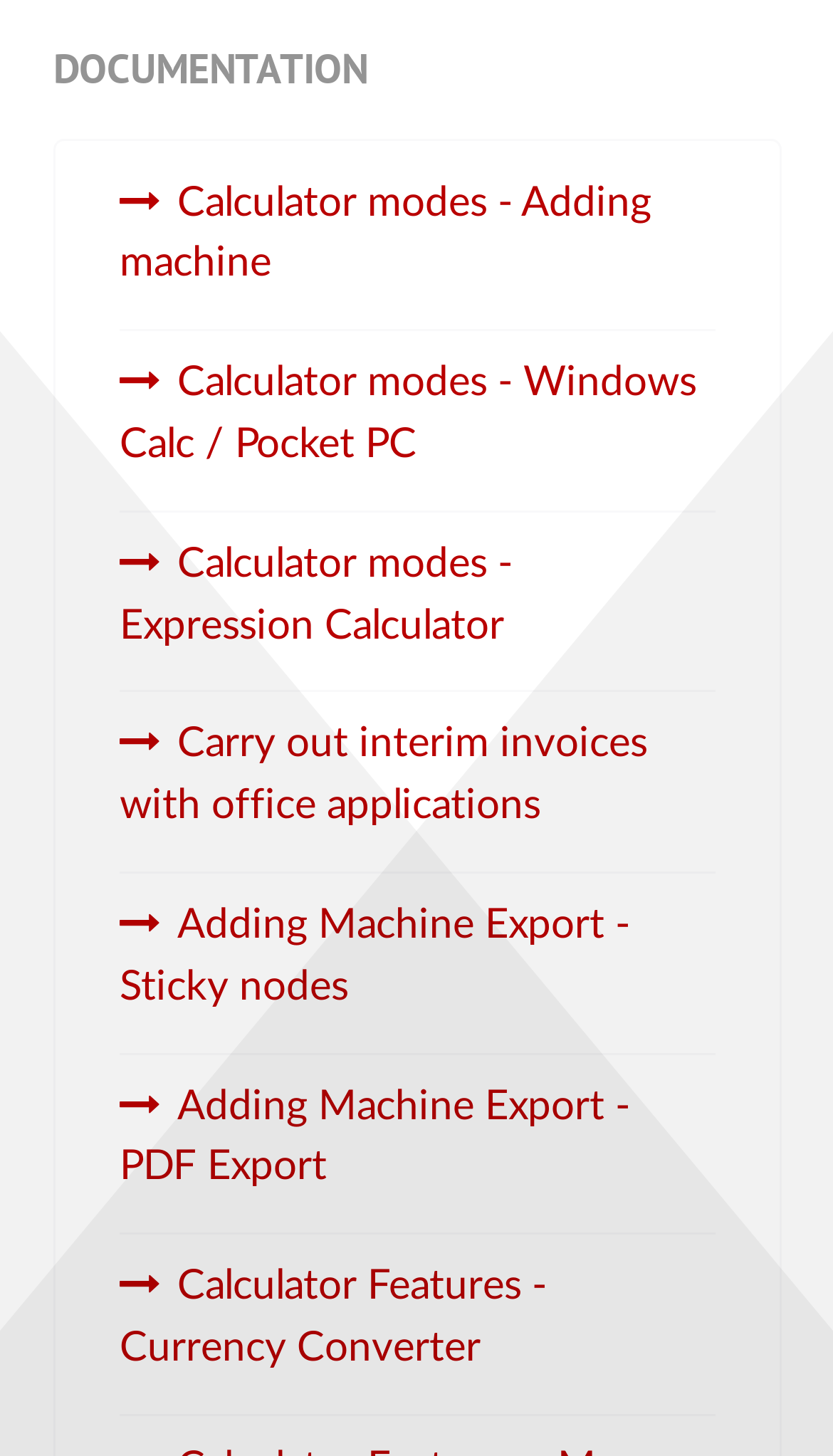Please provide a short answer using a single word or phrase for the question:
What is the main topic of this webpage?

Calculator